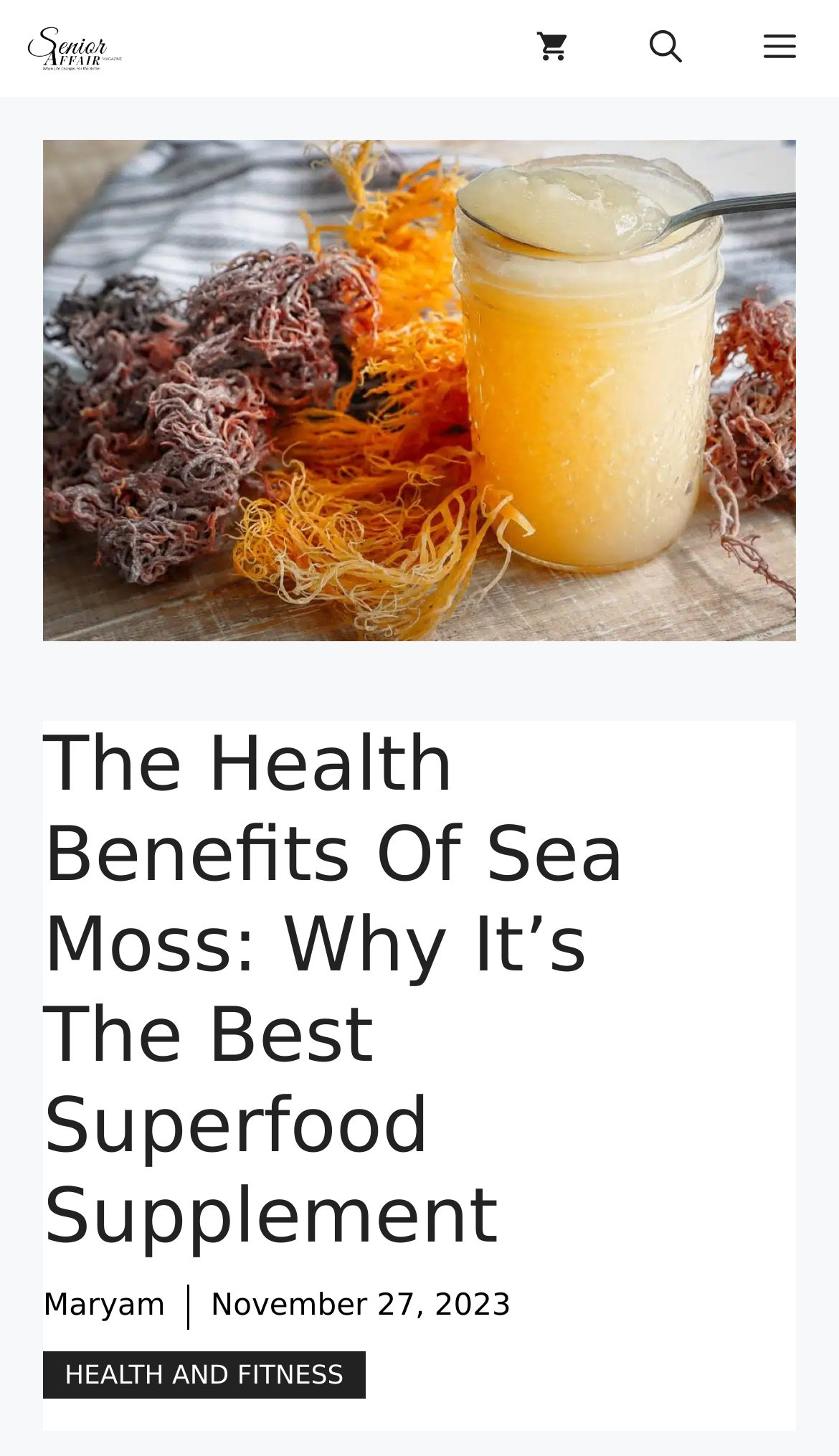What is the name of the magazine?
Using the information from the image, provide a comprehensive answer to the question.

I found the answer by looking at the top-left corner of the webpage, where there is a link and an image with the same name, 'Senior Affair Magazine'.